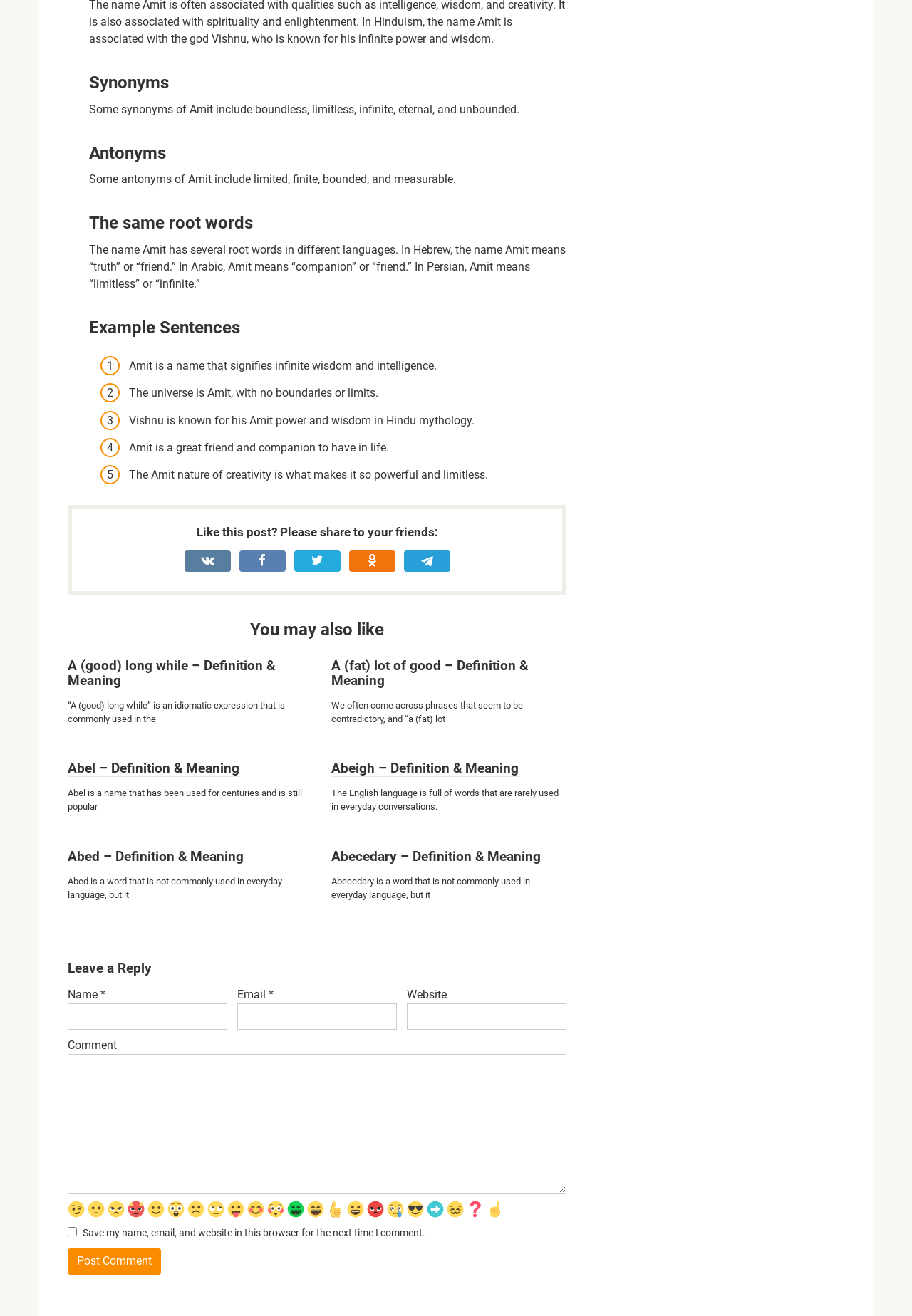Pinpoint the bounding box coordinates of the clickable area necessary to execute the following instruction: "Click the 'A (good) long while – Definition & Meaning' link". The coordinates should be given as four float numbers between 0 and 1, namely [left, top, right, bottom].

[0.074, 0.5, 0.302, 0.524]